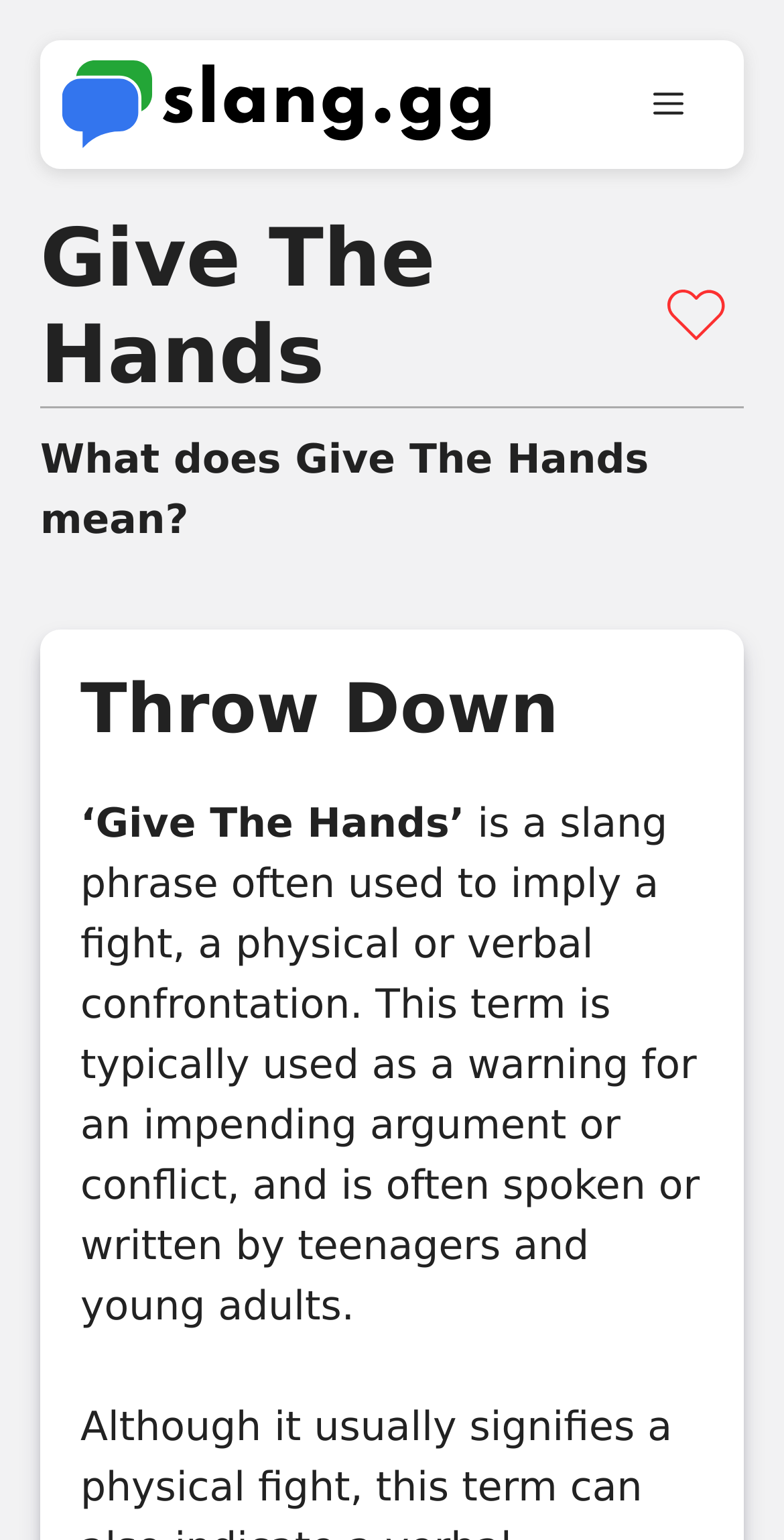Refer to the screenshot and give an in-depth answer to this question: What is the phrase often used to imply a fight?

The phrase 'Give The Hands' is mentioned in the webpage as a slang phrase often used to imply a fight, a physical or verbal confrontation. This information is obtained from the StaticText element with the text '‘Give The Hands’ is a slang phrase often used to imply a fight, a physical or verbal confrontation.'